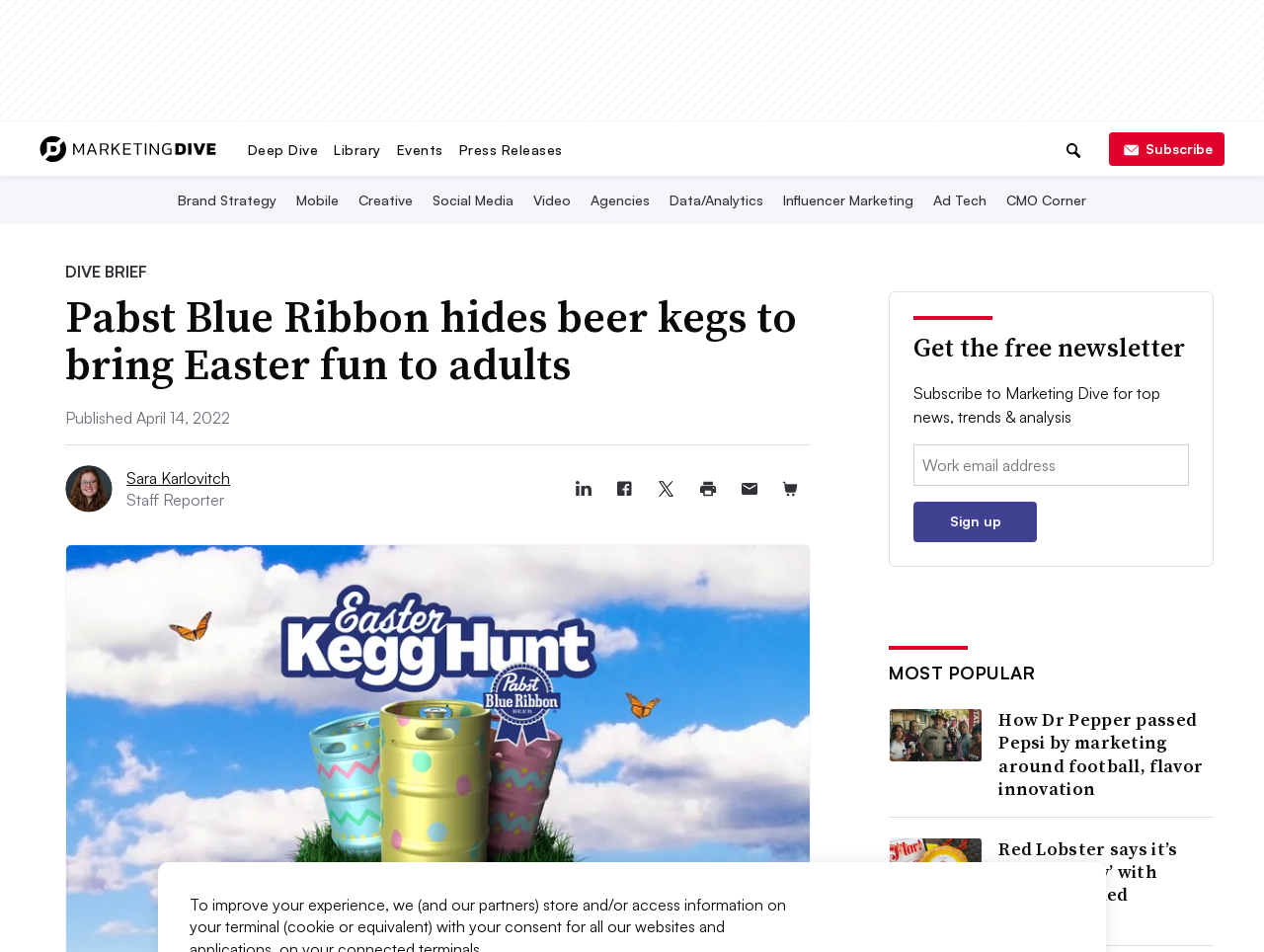Using the details in the image, give a detailed response to the question below:
How many social media platforms are available for sharing the article?

There are four social media platforms available for sharing the article: Linkedin, Facebook, Twitter, and email.